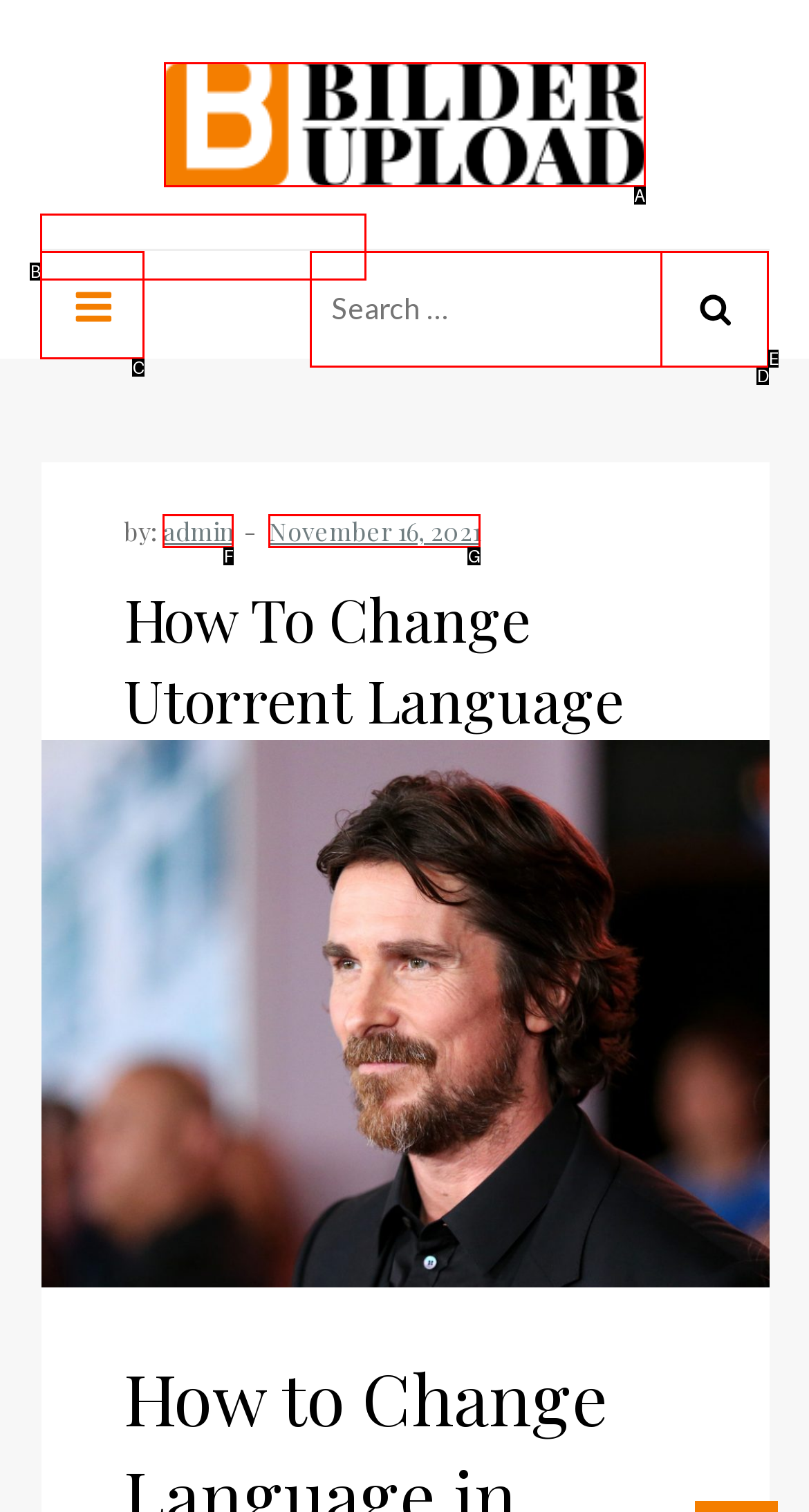Determine which option matches the description: alt="Bilder Upload". Answer using the letter of the option.

A